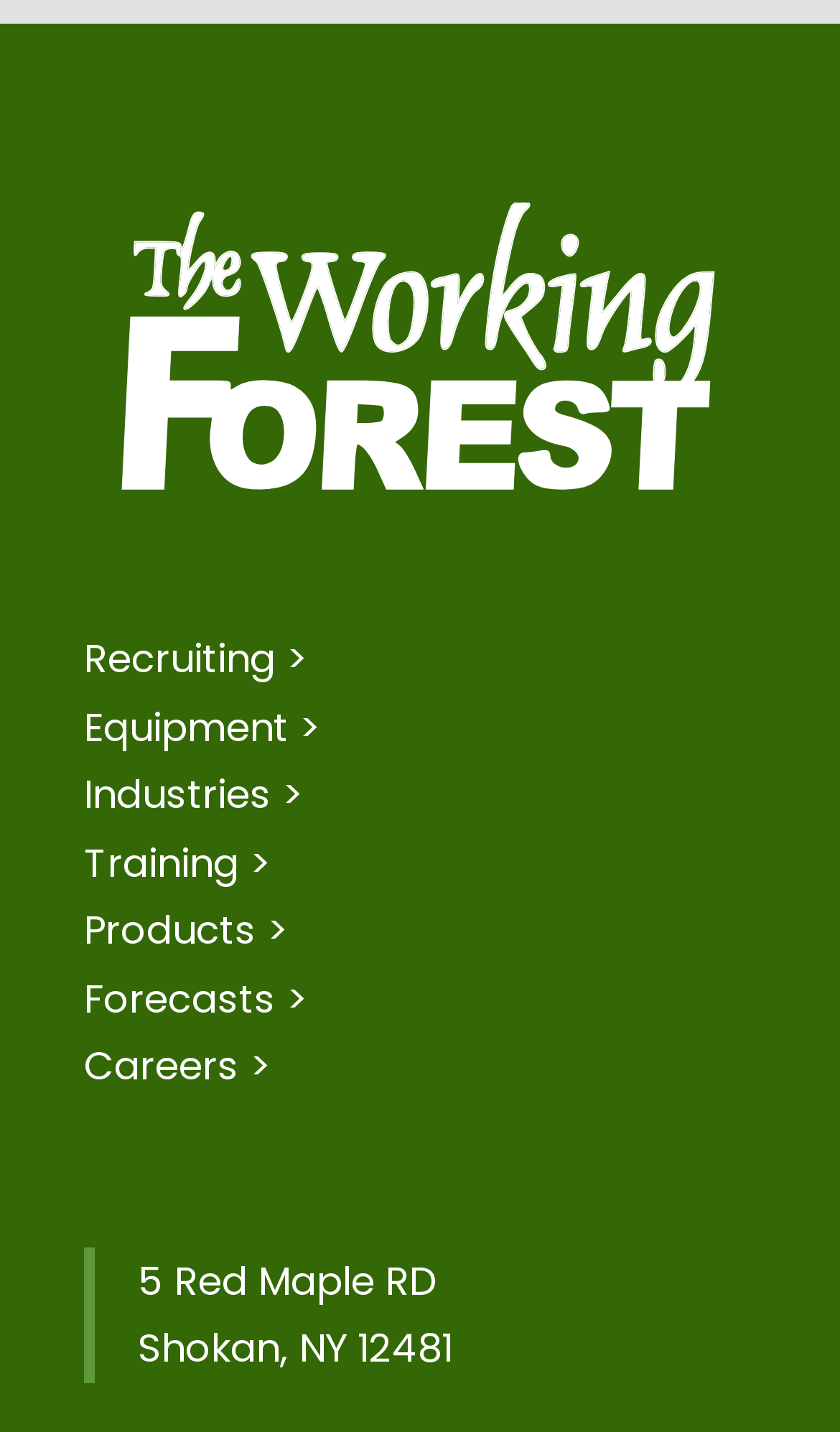Respond to the following question with a brief word or phrase:
What is the address of the location?

5 Red Maple RD, Shokan, NY 12481